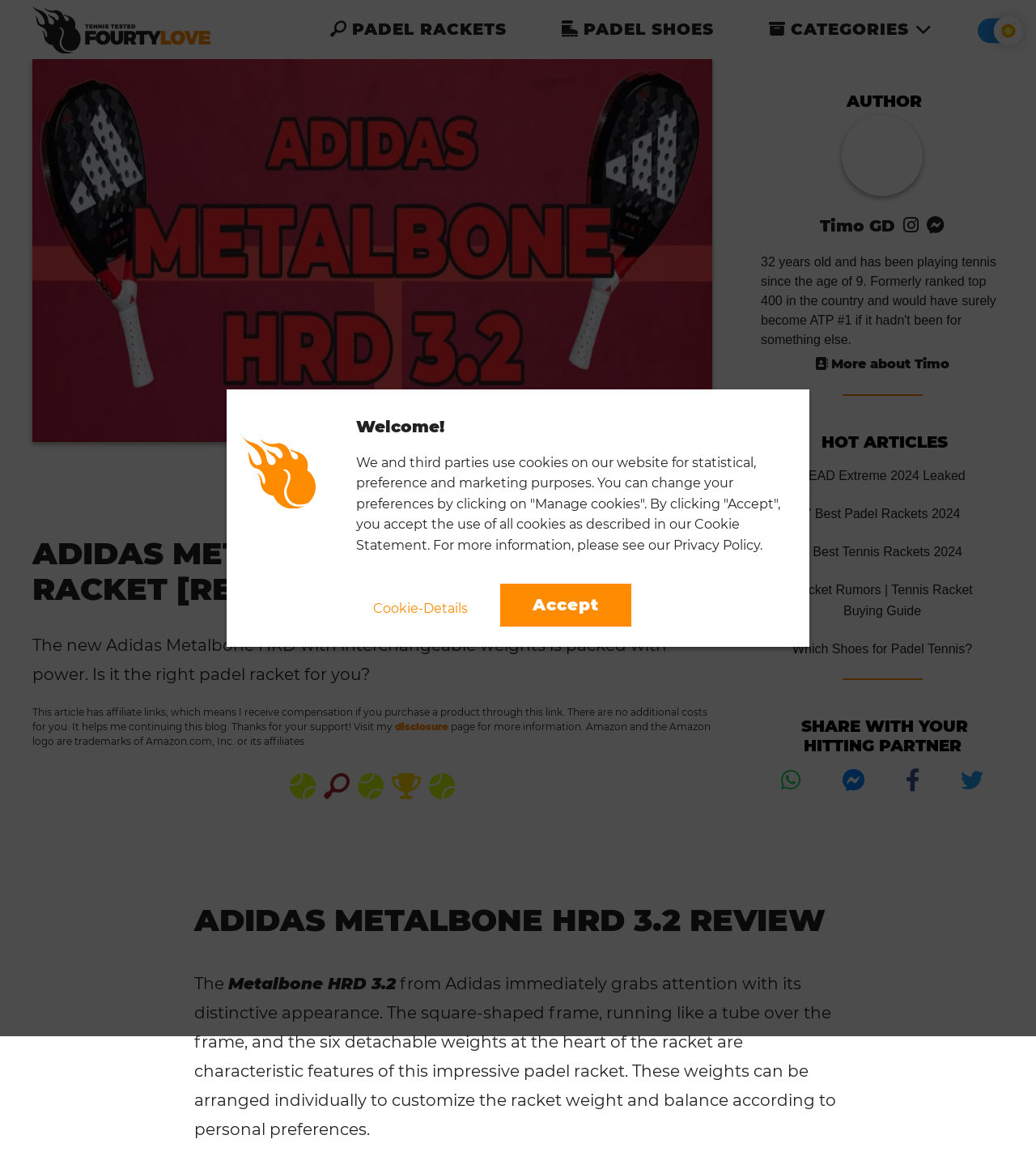Determine the bounding box coordinates of the clickable element to achieve the following action: 'Click on the 'PADEL RACKETS' link'. Provide the coordinates as four float values between 0 and 1, formatted as [left, top, right, bottom].

[0.319, 0.017, 0.495, 0.033]